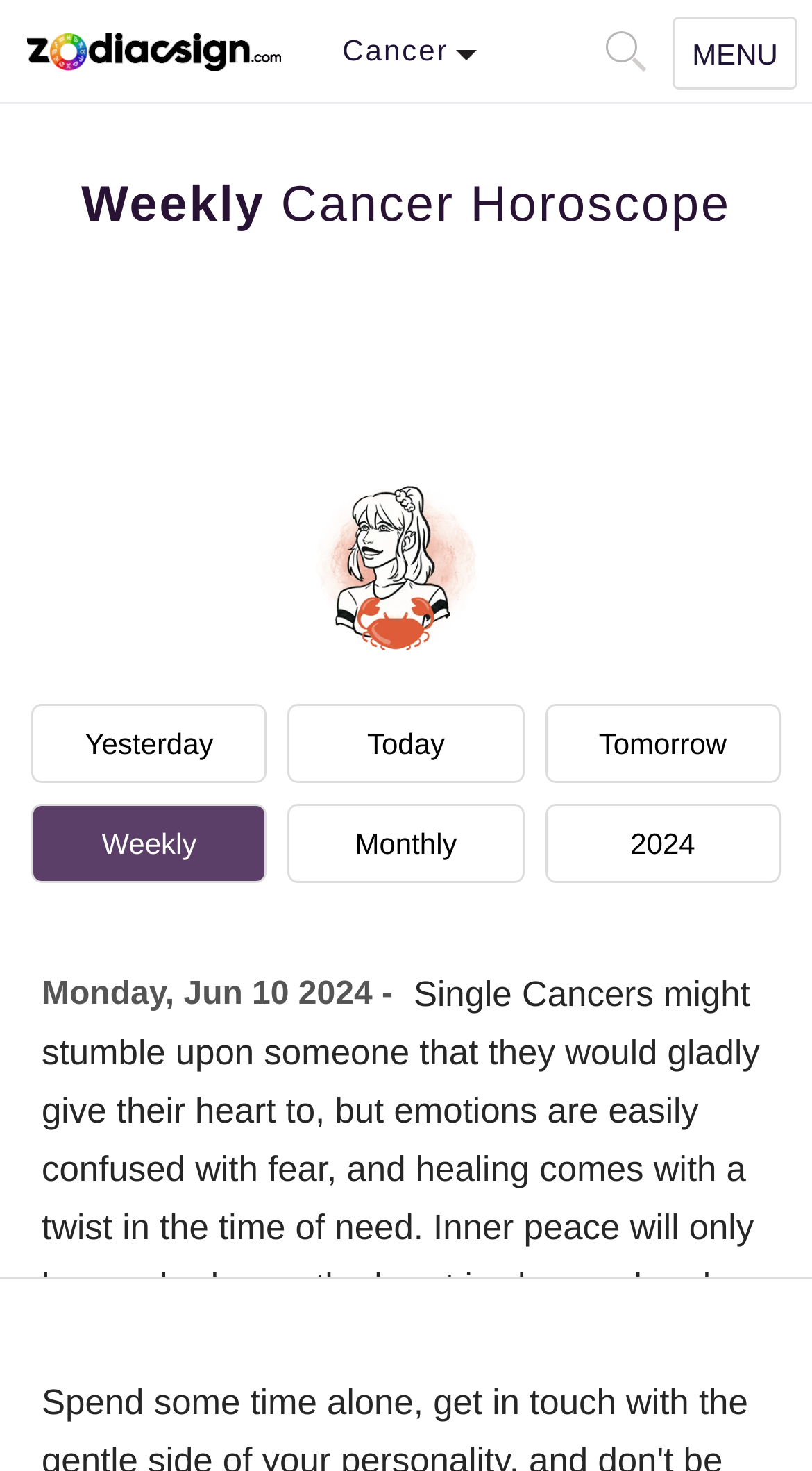Please find the bounding box coordinates of the section that needs to be clicked to achieve this instruction: "Search for something".

[0.746, 0.021, 0.785, 0.042]